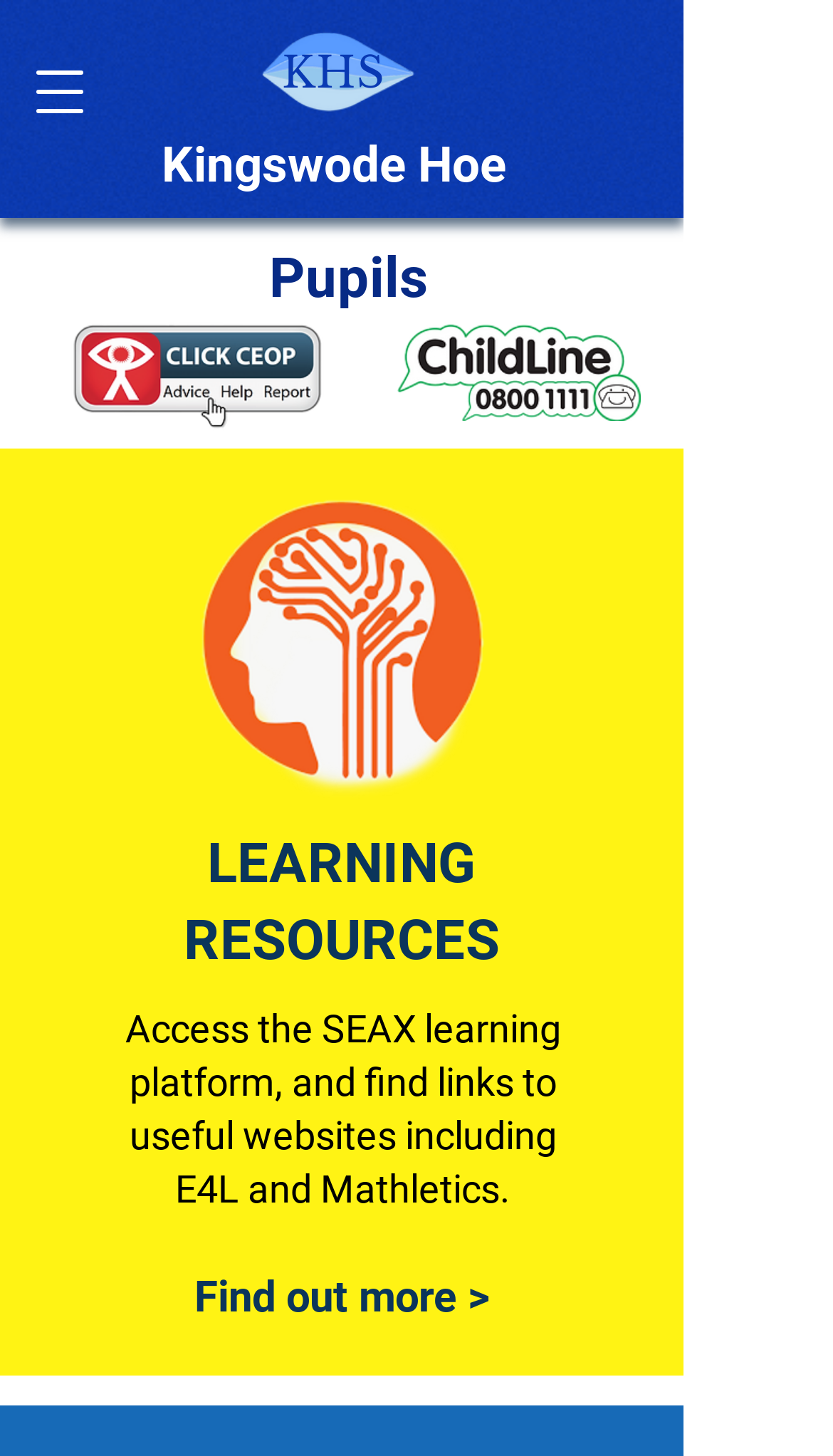Identify the bounding box coordinates for the UI element that matches this description: "Kingswode Hoe".

[0.194, 0.094, 0.606, 0.133]